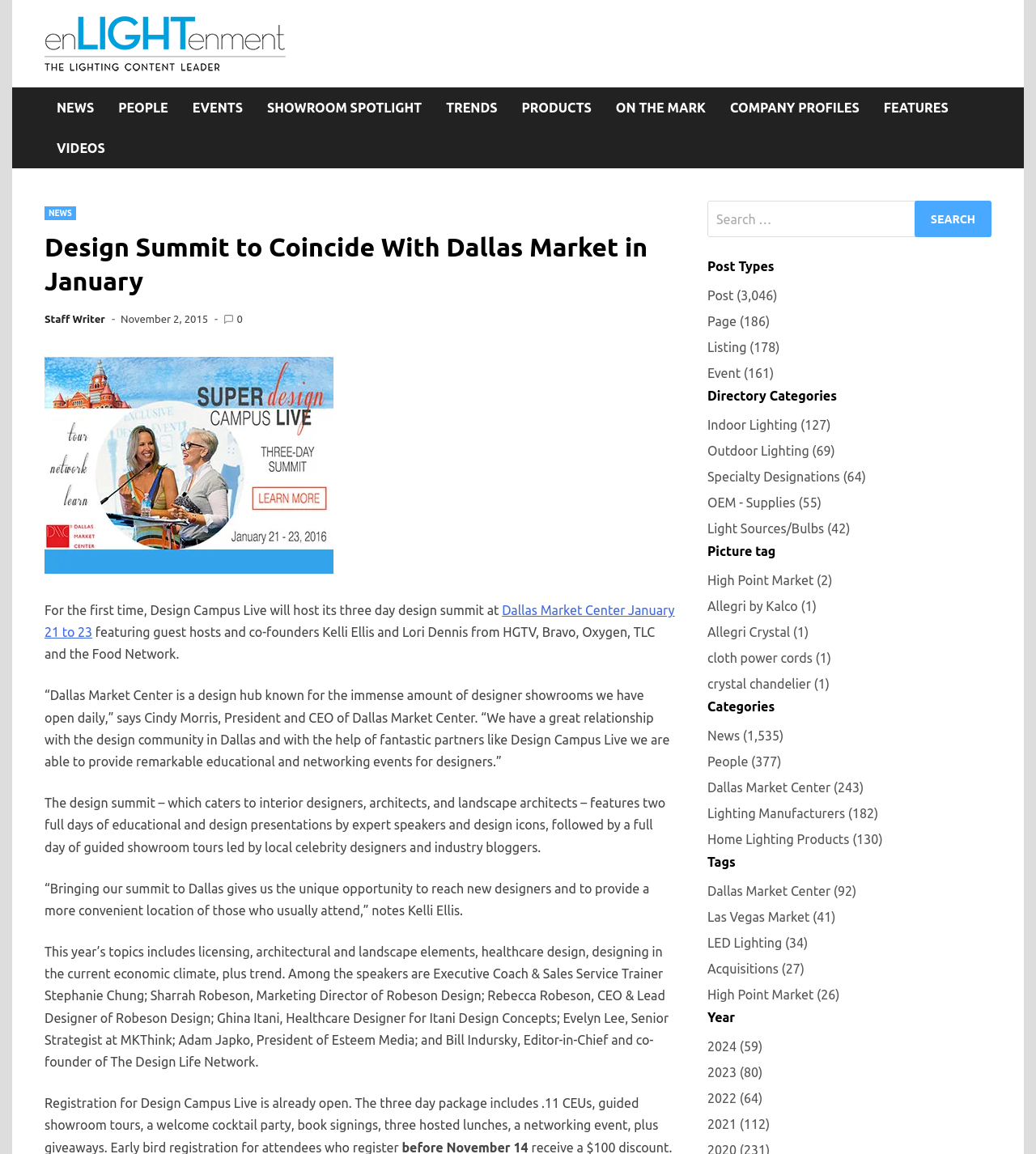What is the location of the design summit?
Look at the image and respond with a one-word or short phrase answer.

Dallas Market Center